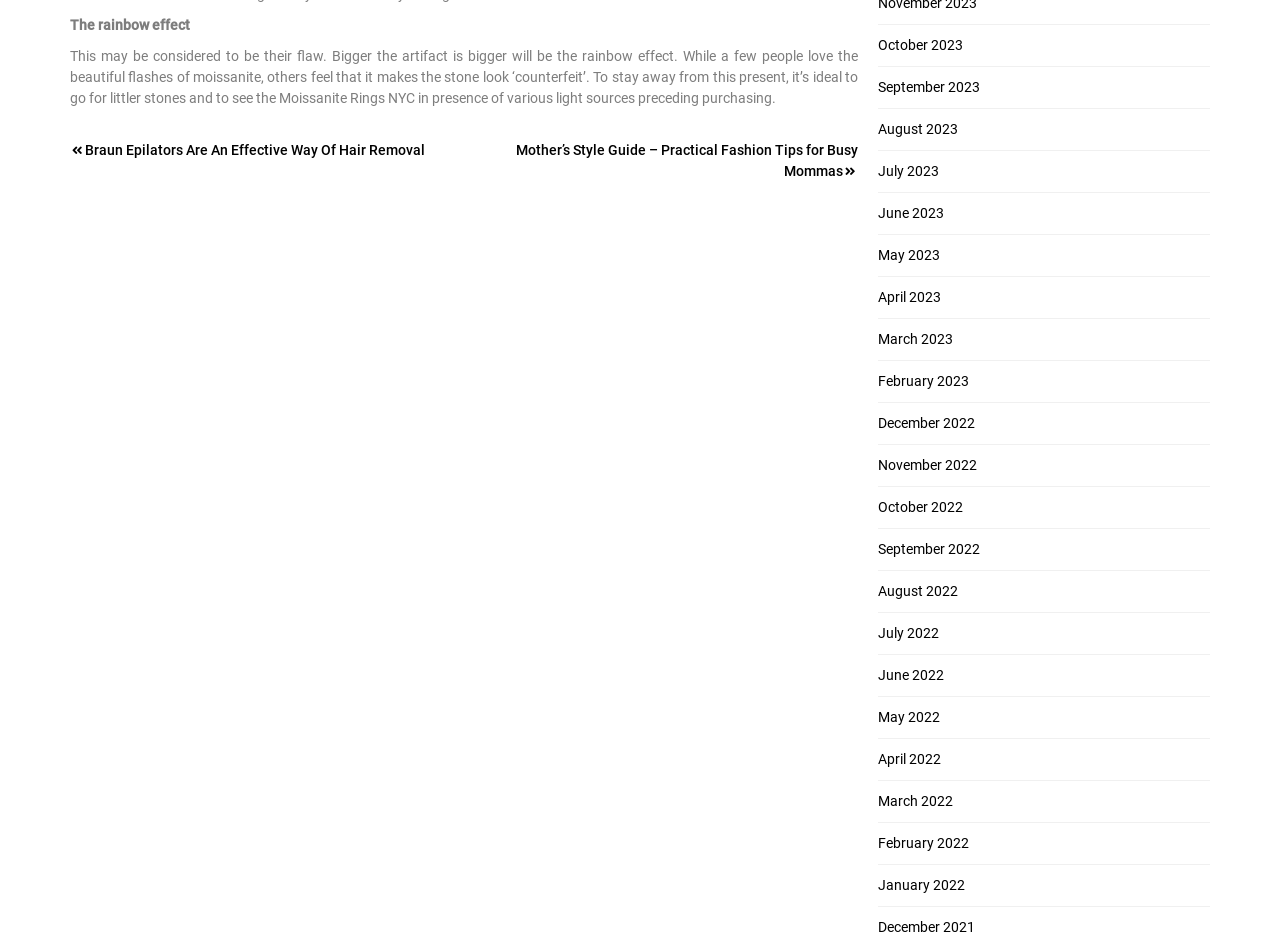Identify the bounding box for the UI element that is described as follows: "December 2021".

[0.686, 0.976, 0.762, 0.993]